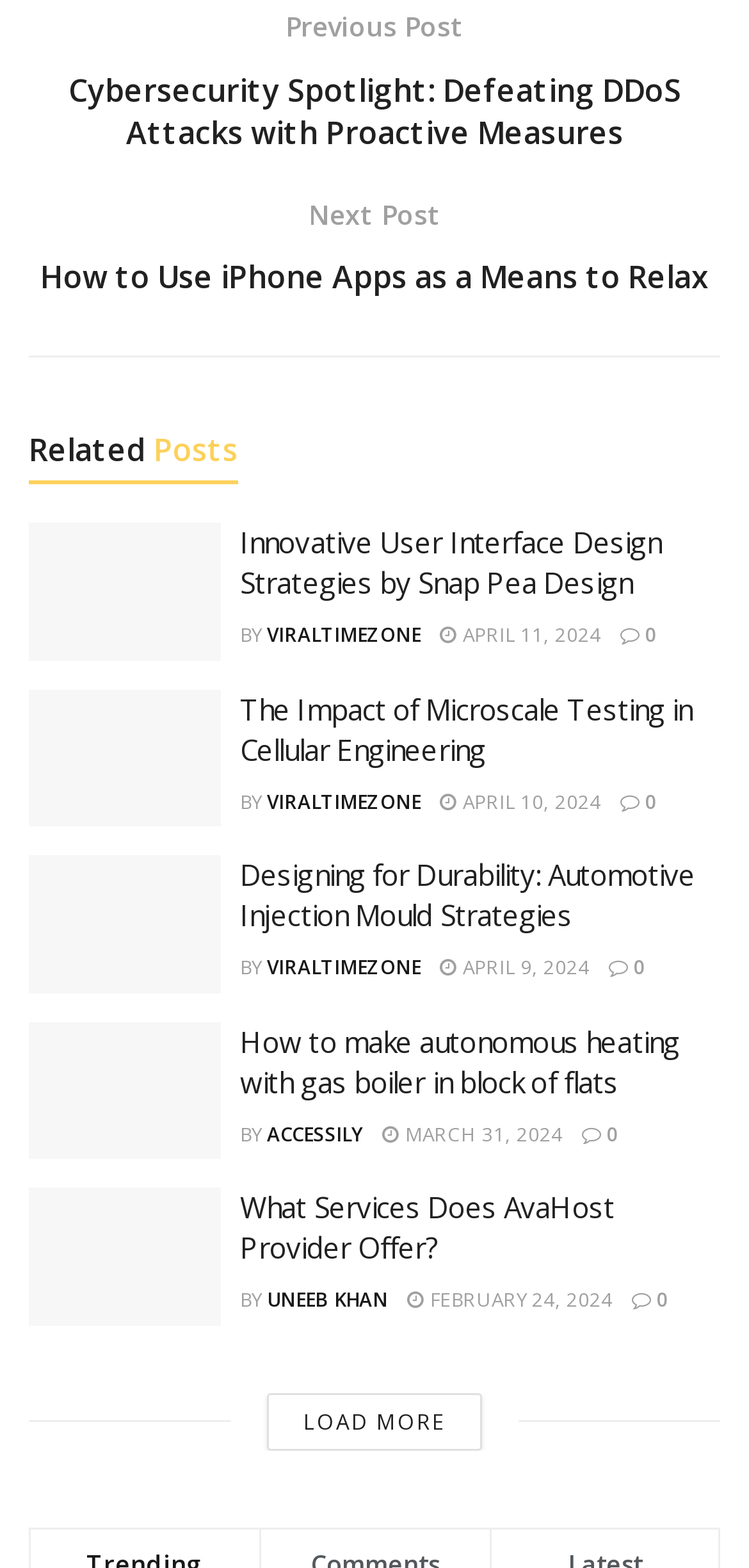Refer to the image and answer the question with as much detail as possible: What is the title of the first article?

I looked at the first article element [913] and found the heading element [1069] inside it, which contains the text 'Innovative User Interface Design Strategies by Snap Pea Design'.